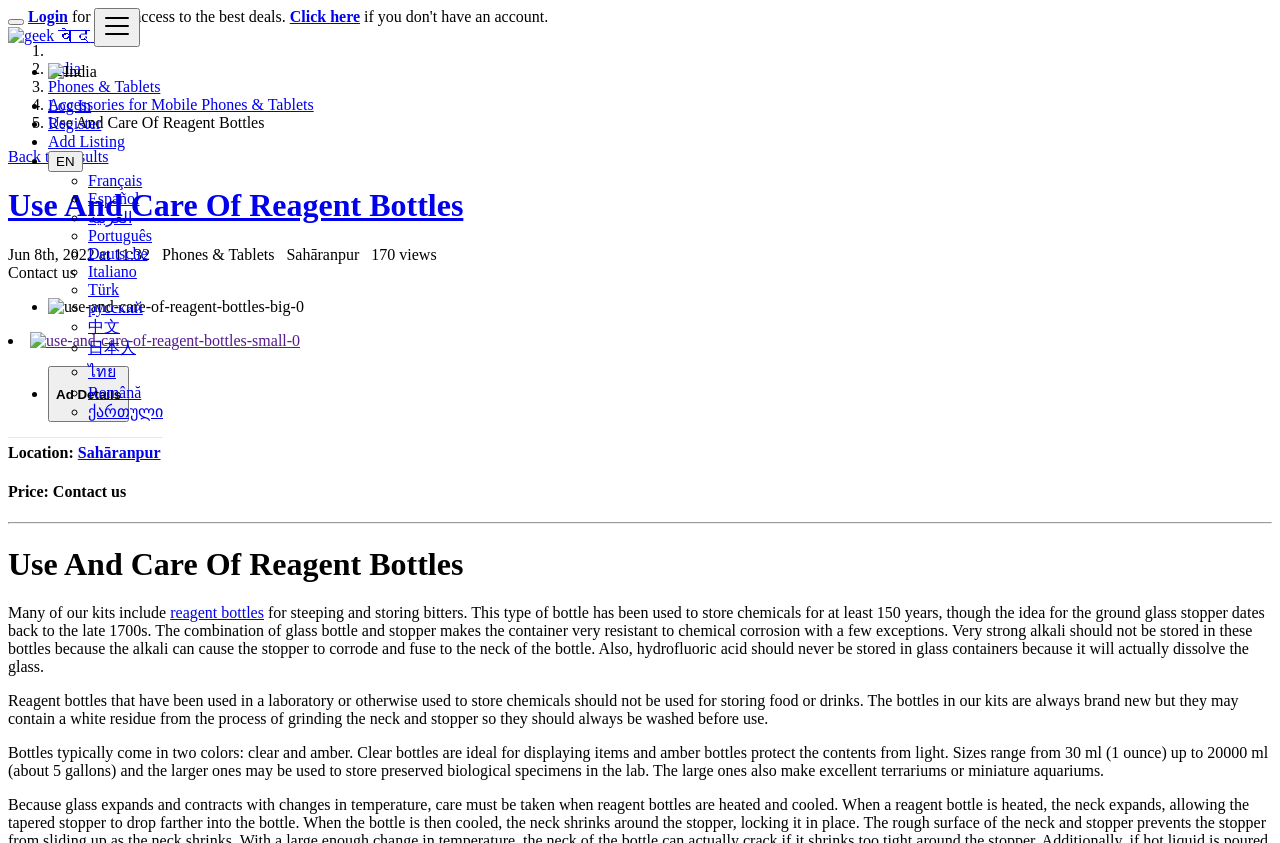Determine the bounding box coordinates for the area you should click to complete the following instruction: "Click the 'Add Listing' button".

[0.038, 0.158, 0.098, 0.178]